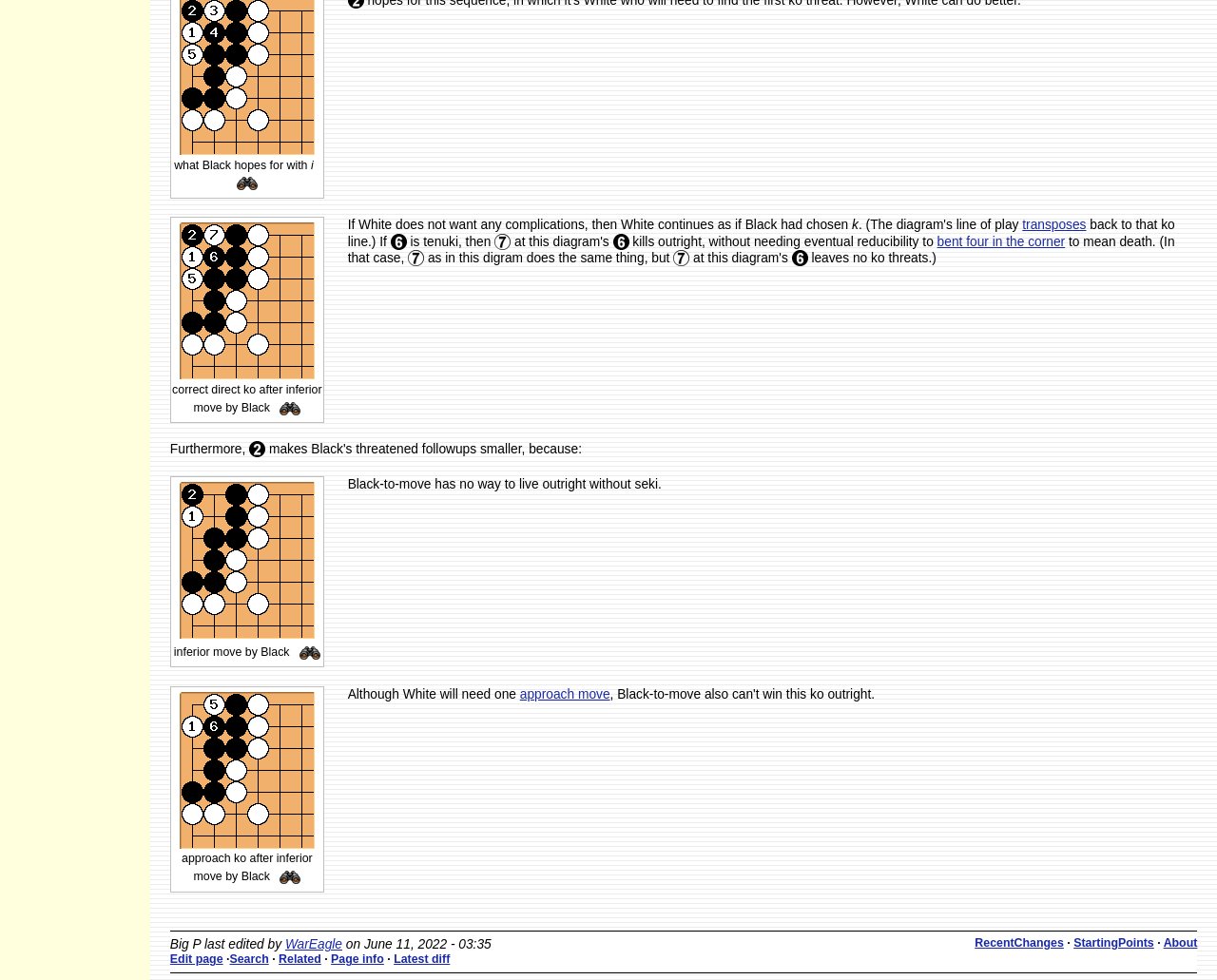Locate the bounding box coordinates of the element that should be clicked to fulfill the instruction: "Search position".

[0.194, 0.177, 0.212, 0.198]